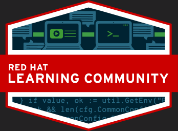Explain the image in a detailed way.

The image showcases the branding of the "Red Hat Learning Community," featuring a distinctive hexagonal design. Prominently displayed at the top is the text "RED HAT" in white, set against a striking red banner, highlighting the name of the community beneath it in bold lettering: "LEARNING COMMUNITY." The background imagery includes stylized computer screens and code snippets, emphasizing a tech-savvy and collaborative environment for skill development in open-source technologies. This visual element encapsulates the essence of a vibrant community focused on learning and innovation within the Red Hat ecosystem.